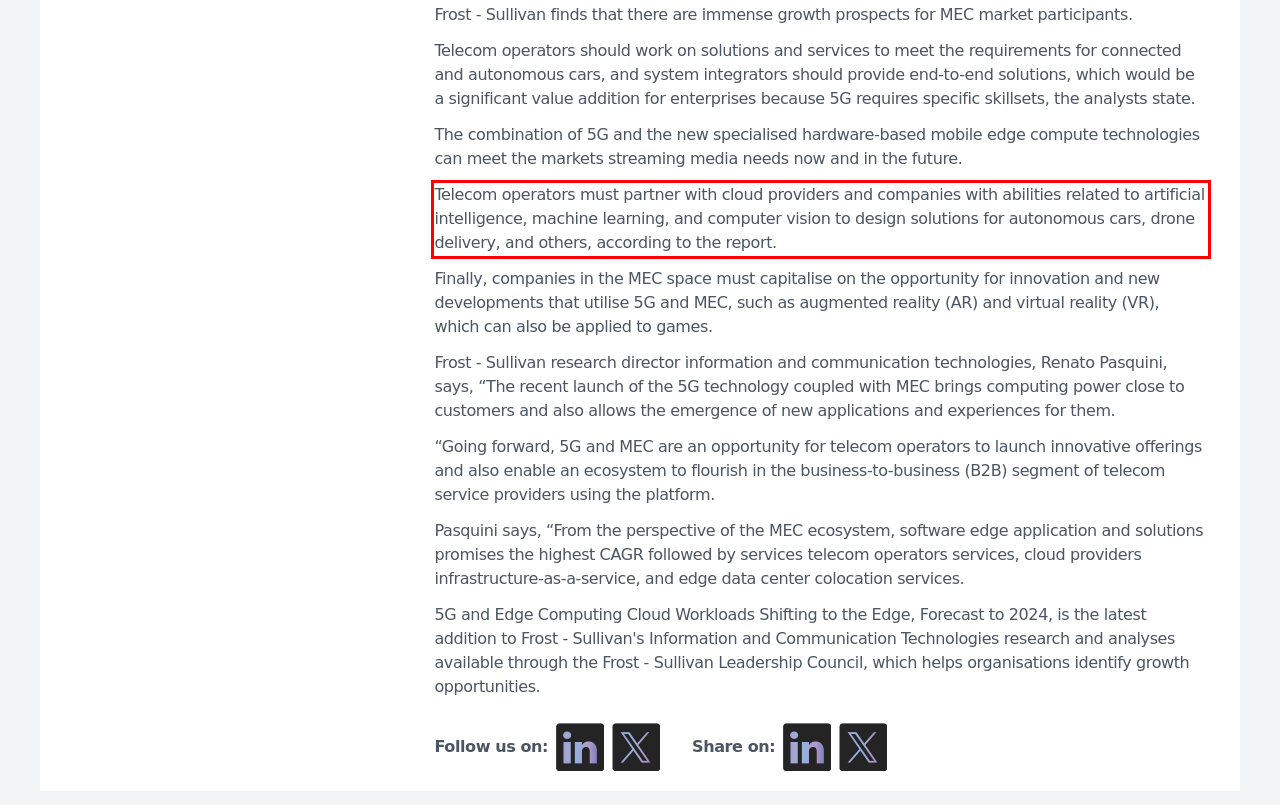Using the webpage screenshot, recognize and capture the text within the red bounding box.

Telecom operators must partner with cloud providers and companies with abilities related to artificial intelligence, machine learning, and computer vision to design solutions for autonomous cars, drone delivery, and others, according to the report.